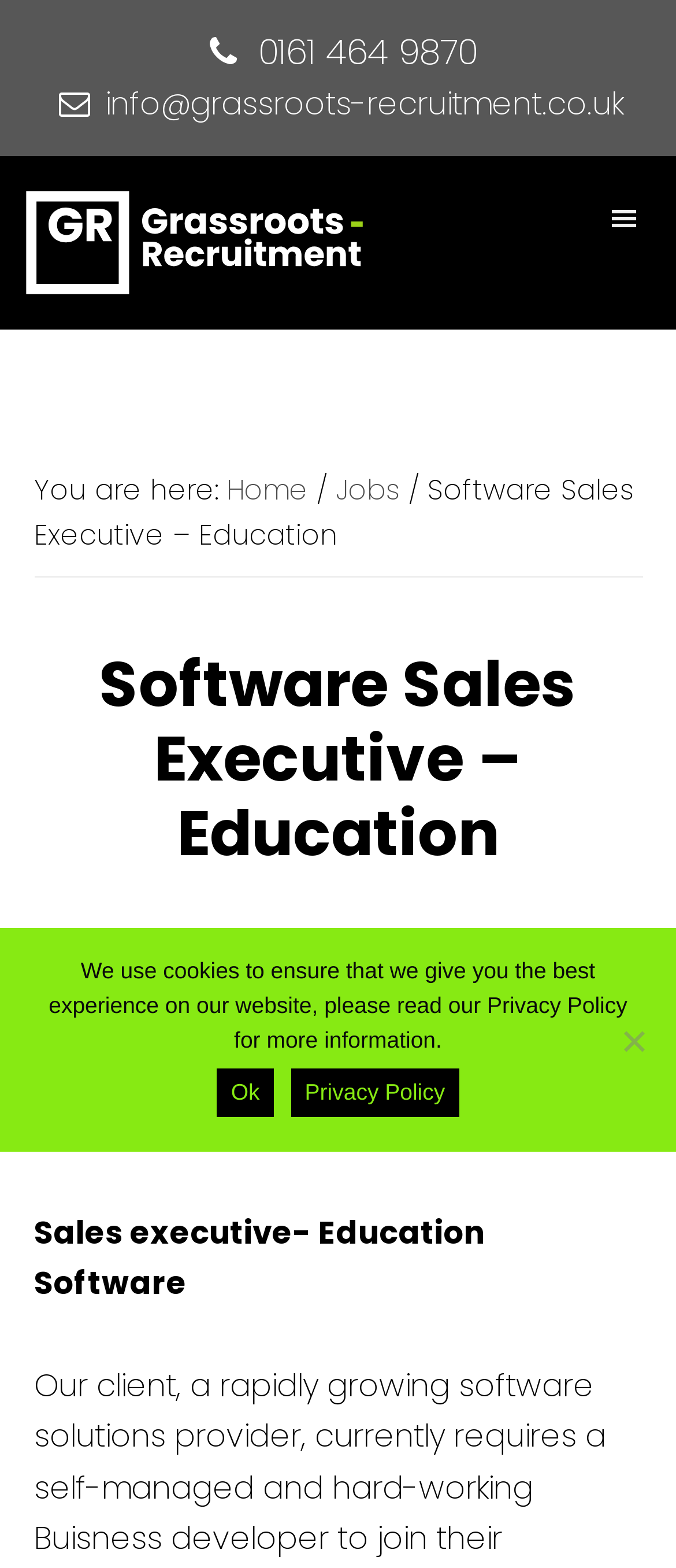Bounding box coordinates should be in the format (top-left x, top-left y, bottom-right x, bottom-right y) and all values should be floating point numbers between 0 and 1. Determine the bounding box coordinate for the UI element described as: Stockport

[0.394, 0.606, 0.604, 0.633]